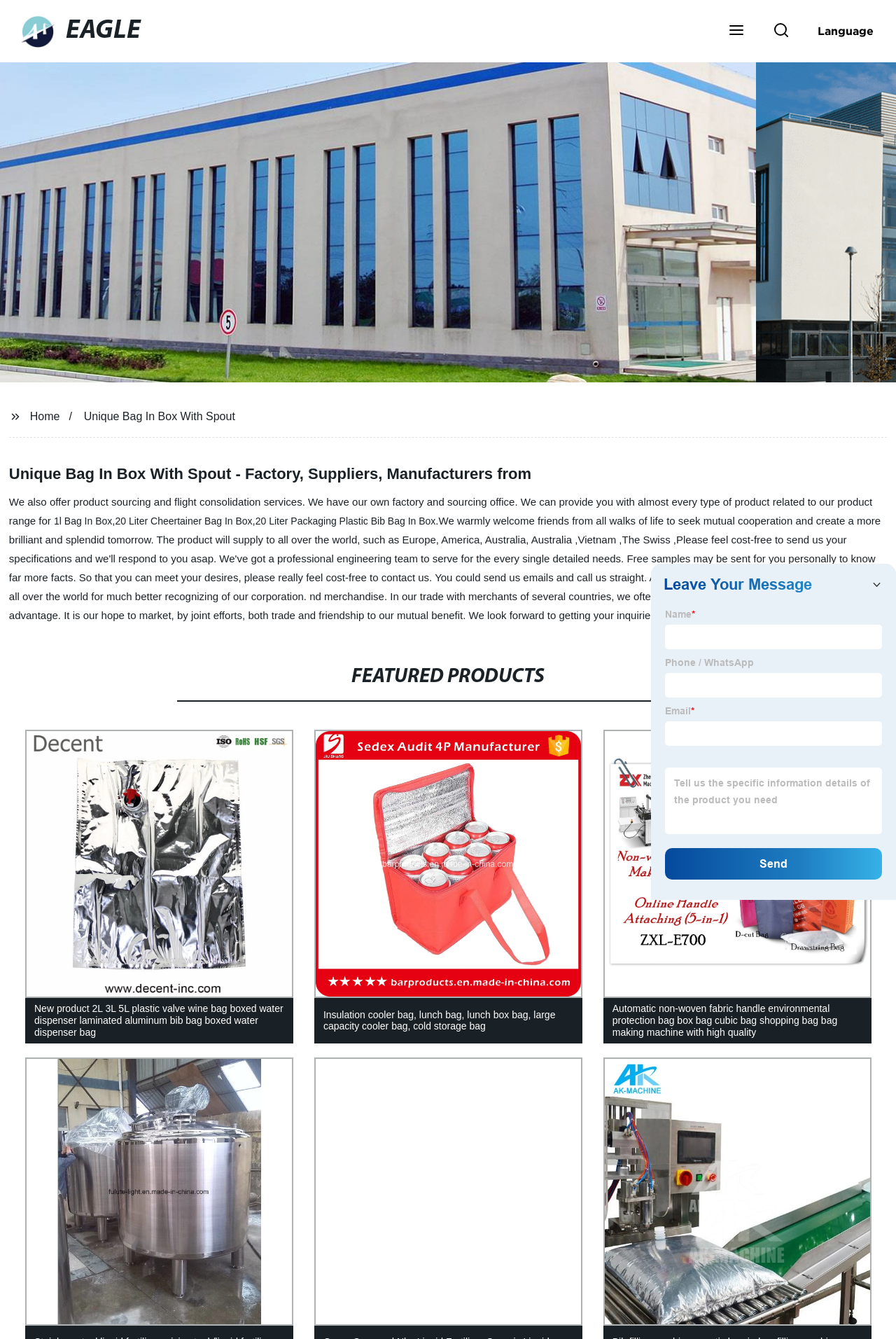Create a full and detailed caption for the entire webpage.

The webpage appears to be a product page for a company that manufactures and supplies various types of bags, including unique bag in box with spout. At the top of the page, there is a header section with three buttons: a search button, a language button, and an empty button. To the left of these buttons is the company logo, "EAGLE".

Below the header section, there is a navigation menu with links to "Home" and "Unique Bag In Box With Spout". The main content of the page is divided into two sections. The first section has a heading that matches the page title, and a brief description of the company's services, including product sourcing and flight consolidation.

The second section is titled "FEATURED PRODUCTS" and displays a list of products with links to their respective pages. Each product has a brief description and an accompanying image. There are three products listed, including a 2L 3L 5L plastic valve wine bag, an insulation cooler bag, and an automatic non-woven fabric handle environmental protection bag.

To the right of the featured products section, there is an iframe that takes up about a quarter of the page. At the bottom of the page, there is a "Top" button that allows users to quickly scroll back to the top of the page.

Throughout the page, there are several images, including the company logo, product images, and icons for the search and language buttons. The overall layout of the page is clean and easy to navigate, with clear headings and concise text.